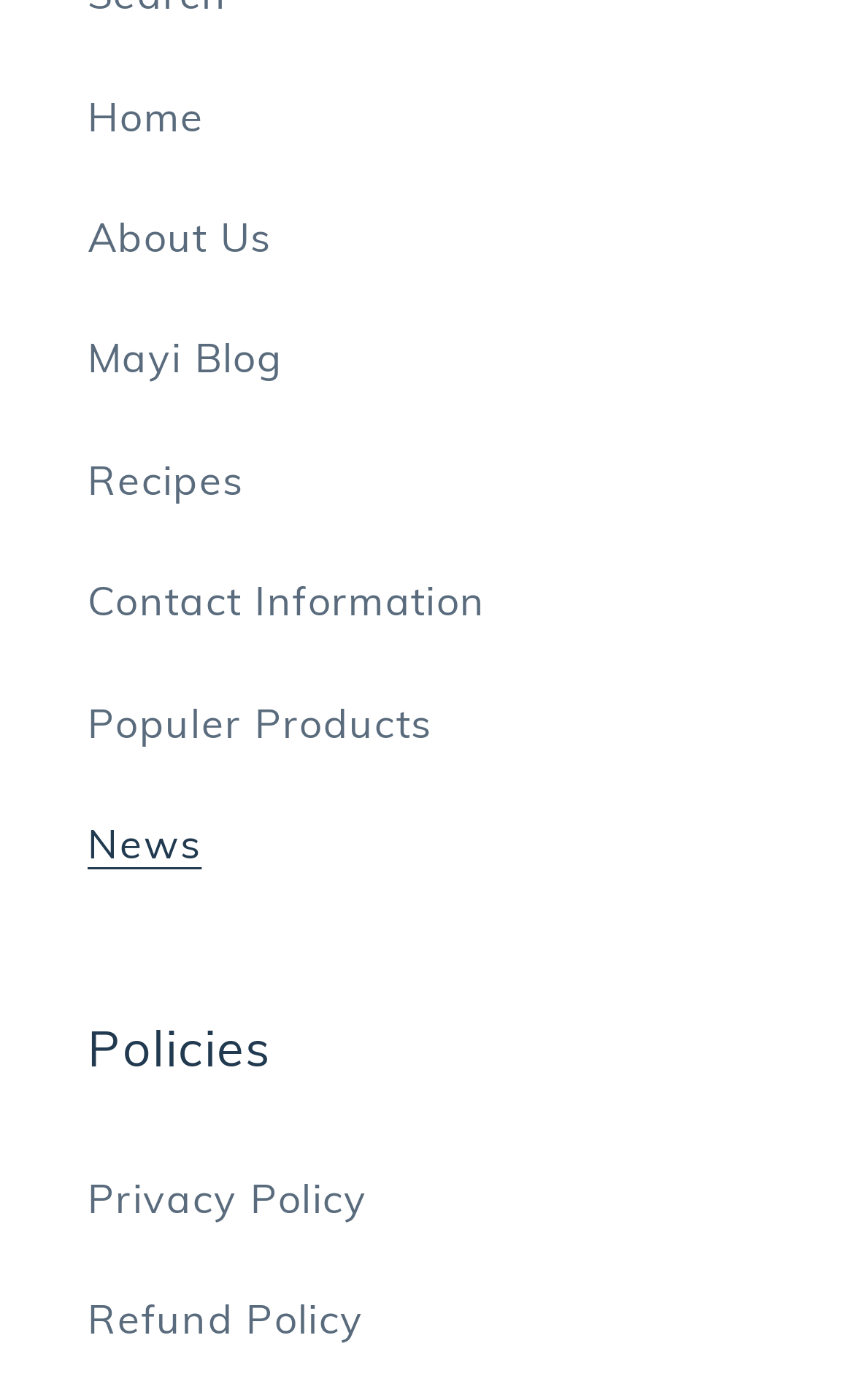Find the bounding box coordinates of the clickable element required to execute the following instruction: "read privacy policy". Provide the coordinates as four float numbers between 0 and 1, i.e., [left, top, right, bottom].

[0.103, 0.813, 0.897, 0.9]